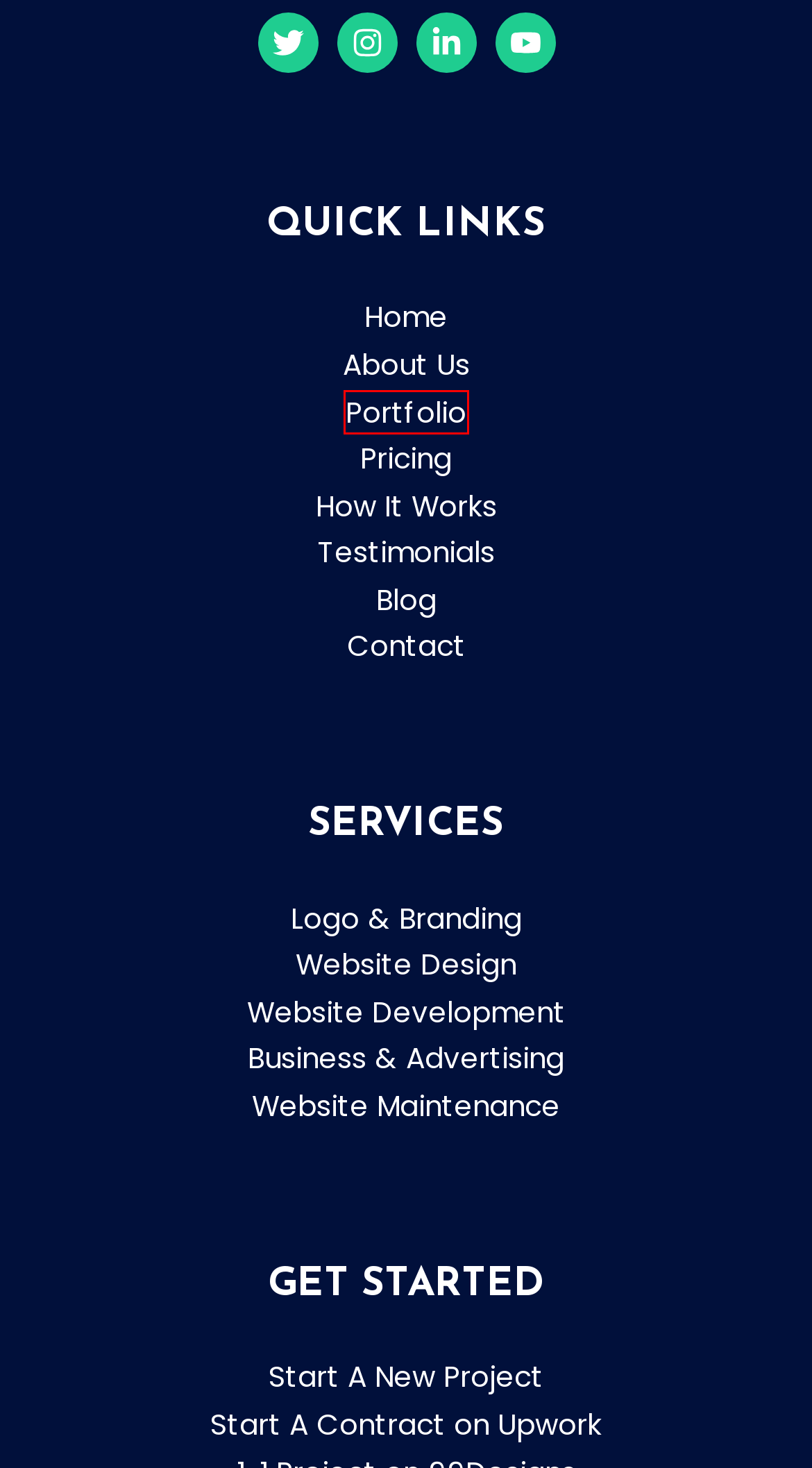You are presented with a screenshot of a webpage with a red bounding box. Select the webpage description that most closely matches the new webpage after clicking the element inside the red bounding box. The options are:
A. Services – Business & Advertising – Tanveer Apon
B. Services – Logo & Branding – Tanveer Apon
C. Portfolio – Tanveer Apon
D. Testimonials – Tanveer Apon
E. New Project – Tanveer Apon
F. Services – Website Development – Tanveer Apon
G. About – Tanveer Apon
H. Services – Website Design – Tanveer Apon

C